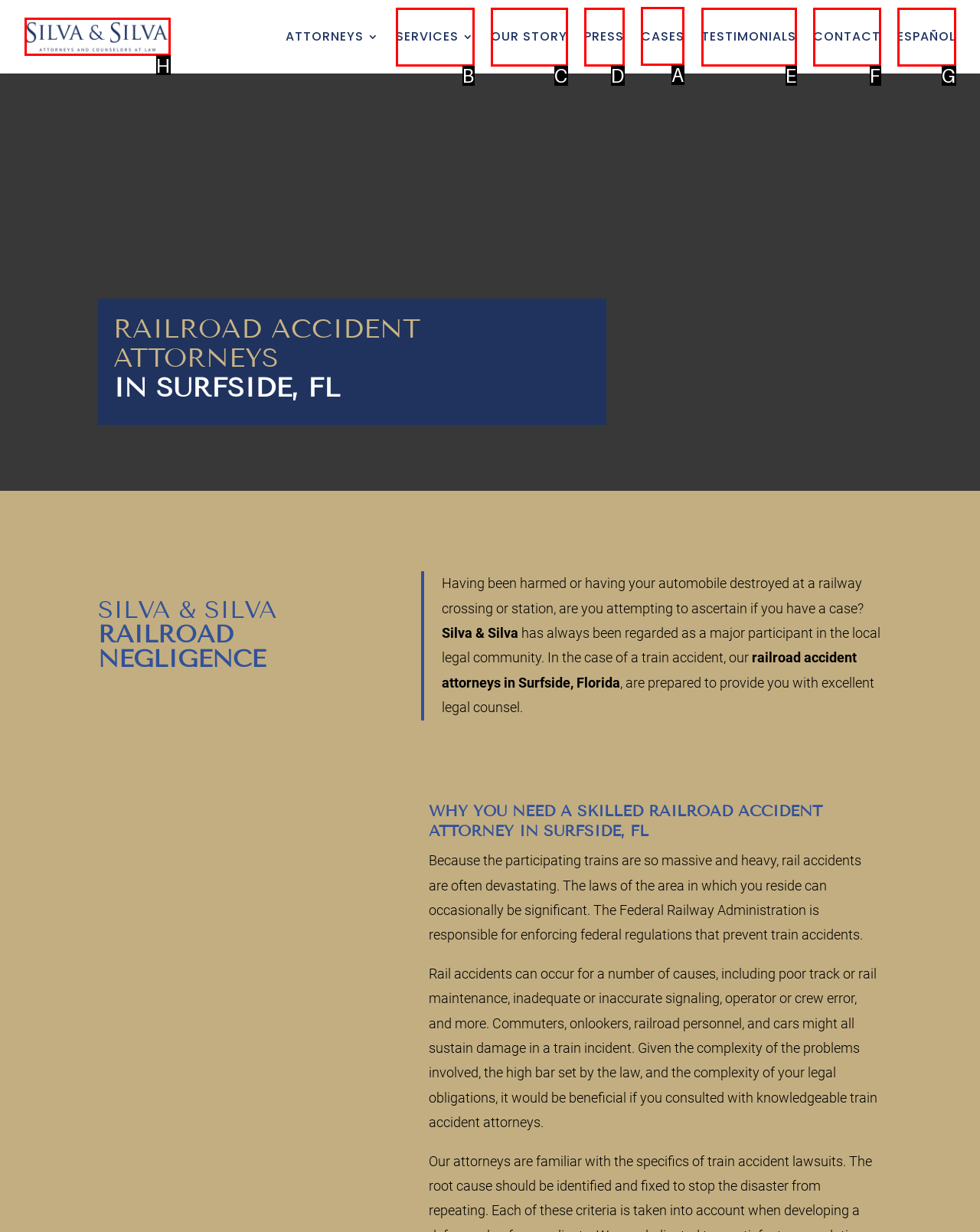Tell me which one HTML element you should click to complete the following task: View 'CASES'
Answer with the option's letter from the given choices directly.

A